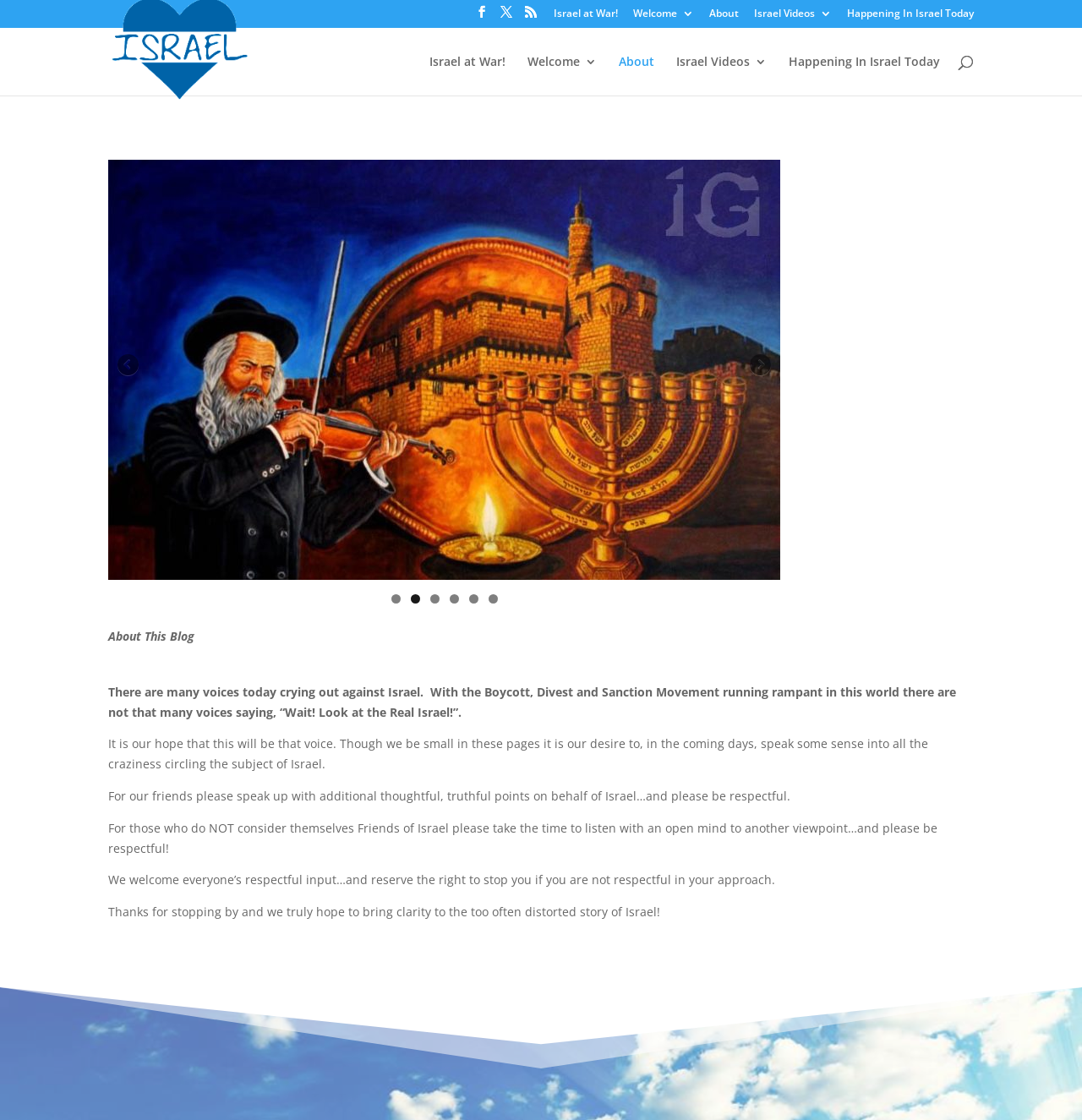What type of content is presented in the 'Jerusalem 1 Slider' region?
Please provide a single word or phrase based on the screenshot.

Images